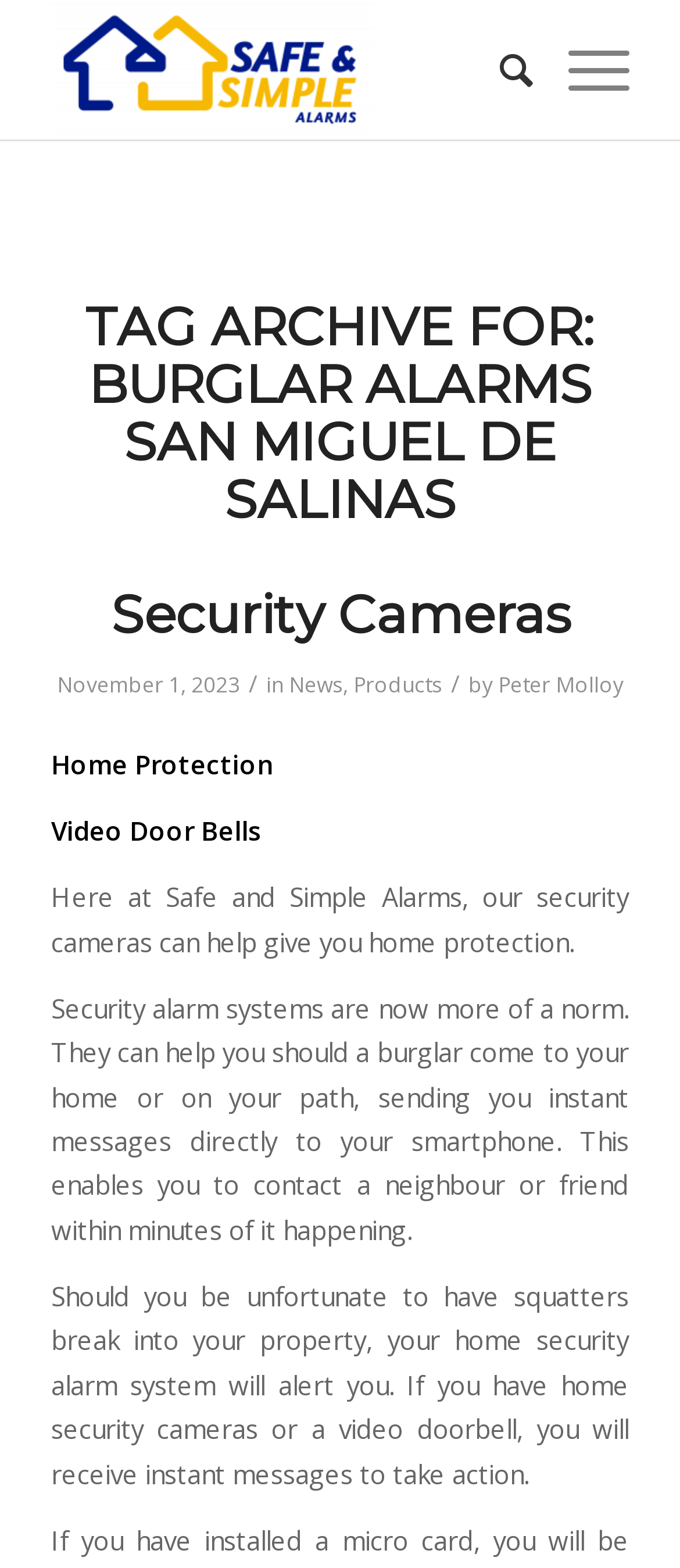Summarize the webpage comprehensively, mentioning all visible components.

The webpage is about Burglar Alarms in San Miguel De Salinas, specifically showcasing the archives of Safe & Simple Alarms. At the top, there is a logo of Safe & Simple Alarms, accompanied by a search menu item and a menu link. Below the logo, there is a heading that reads "TAG ARCHIVE FOR: BURGLAR ALARMS SAN MIGUEL DE SALINAS".

Under the heading, there are several sections. On the left, there are links to "Security Cameras", "News", "Products", and "Peter Molloy", along with a timestamp of November 1, 2023. To the right of these links, there are three paragraphs of text. The first paragraph discusses the importance of home protection and how security cameras can help. The second paragraph explains how security alarm systems can alert homeowners in case of a break-in, sending instant messages to their smartphones. The third paragraph highlights the benefits of having home security cameras or a video doorbell in case of squatters breaking into a property.

There are also two standalone links, "Home Protection" and "Video Door Bells", situated above the three paragraphs of text. Overall, the webpage appears to be an archive of articles or blog posts related to burglar alarms and home security in San Miguel De Salinas.